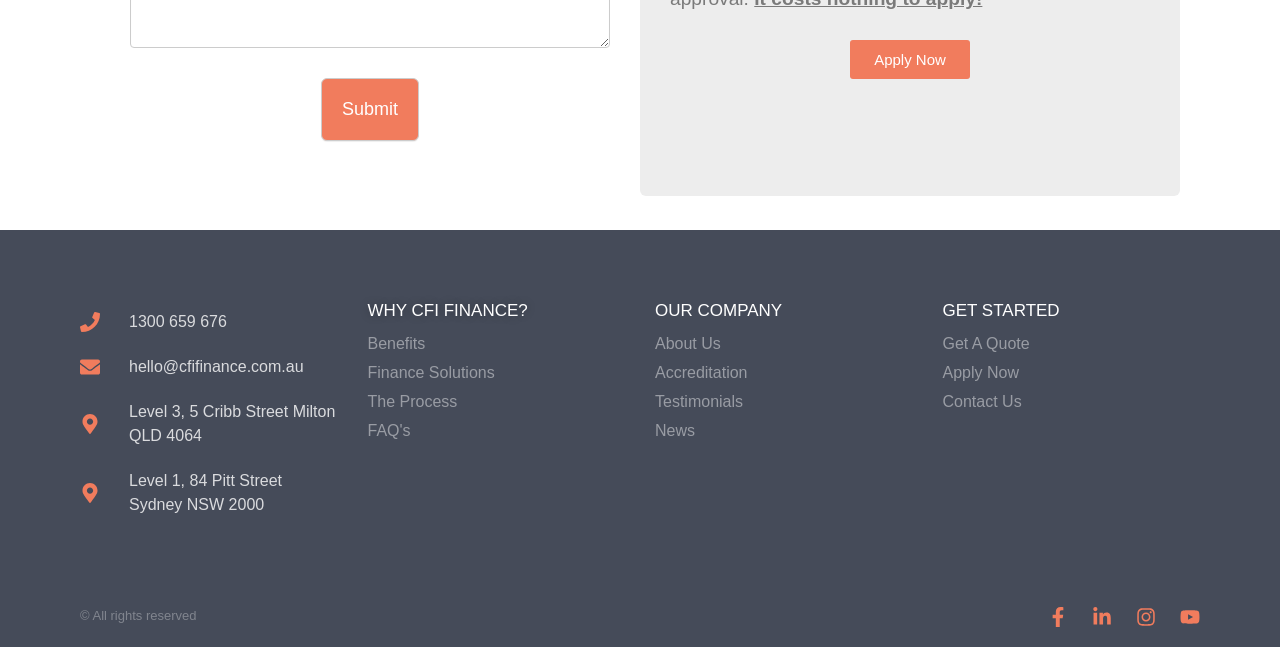Please provide the bounding box coordinate of the region that matches the element description: Accreditation. Coordinates should be in the format (top-left x, top-left y, bottom-right x, bottom-right y) and all values should be between 0 and 1.

[0.512, 0.558, 0.713, 0.595]